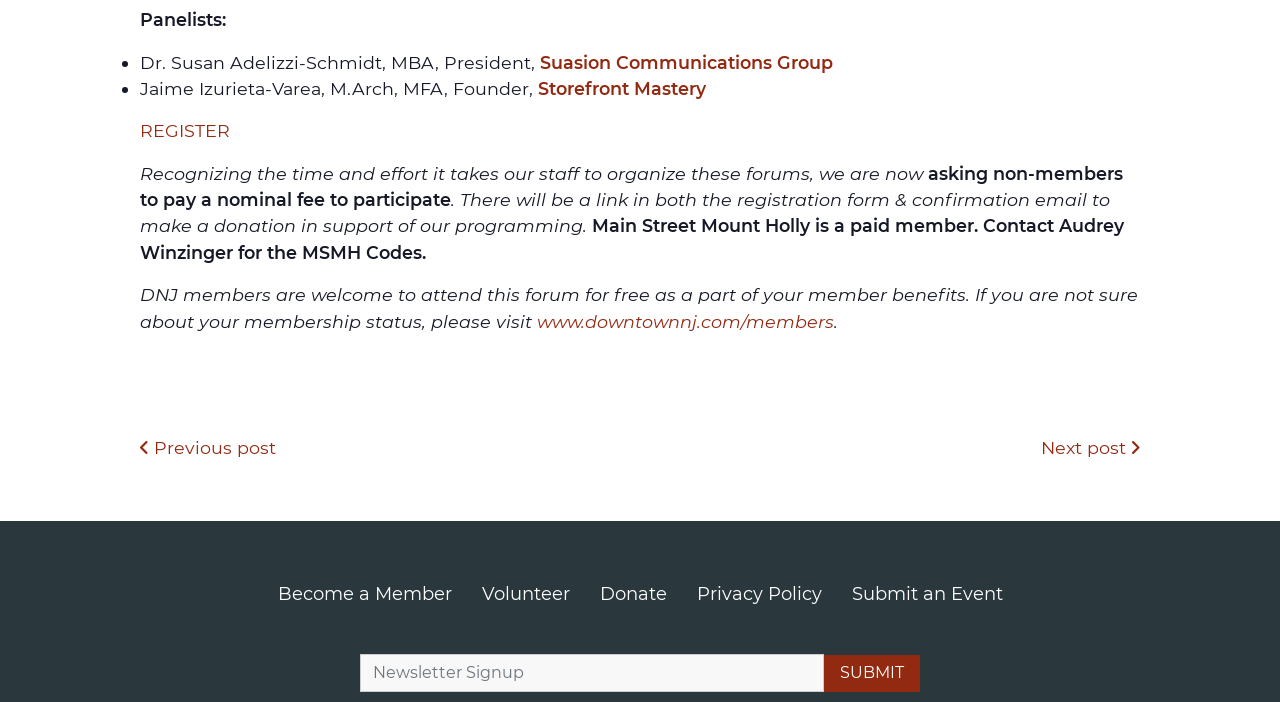Locate the bounding box coordinates of the element I should click to achieve the following instruction: "Check the Service Status".

None